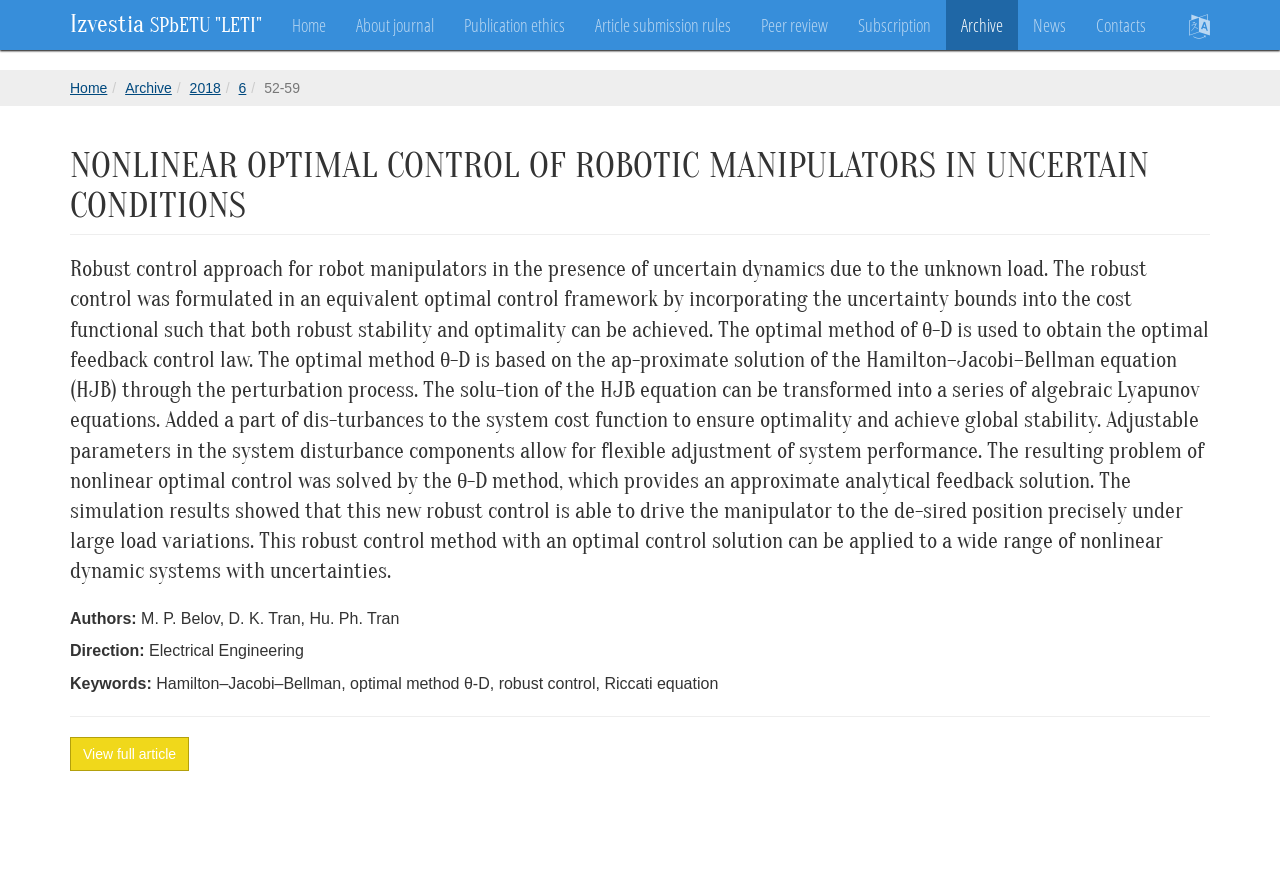Please determine the bounding box coordinates for the element that should be clicked to follow these instructions: "Go to Izvestia SPbETU "LETI"".

[0.043, 0.0, 0.216, 0.057]